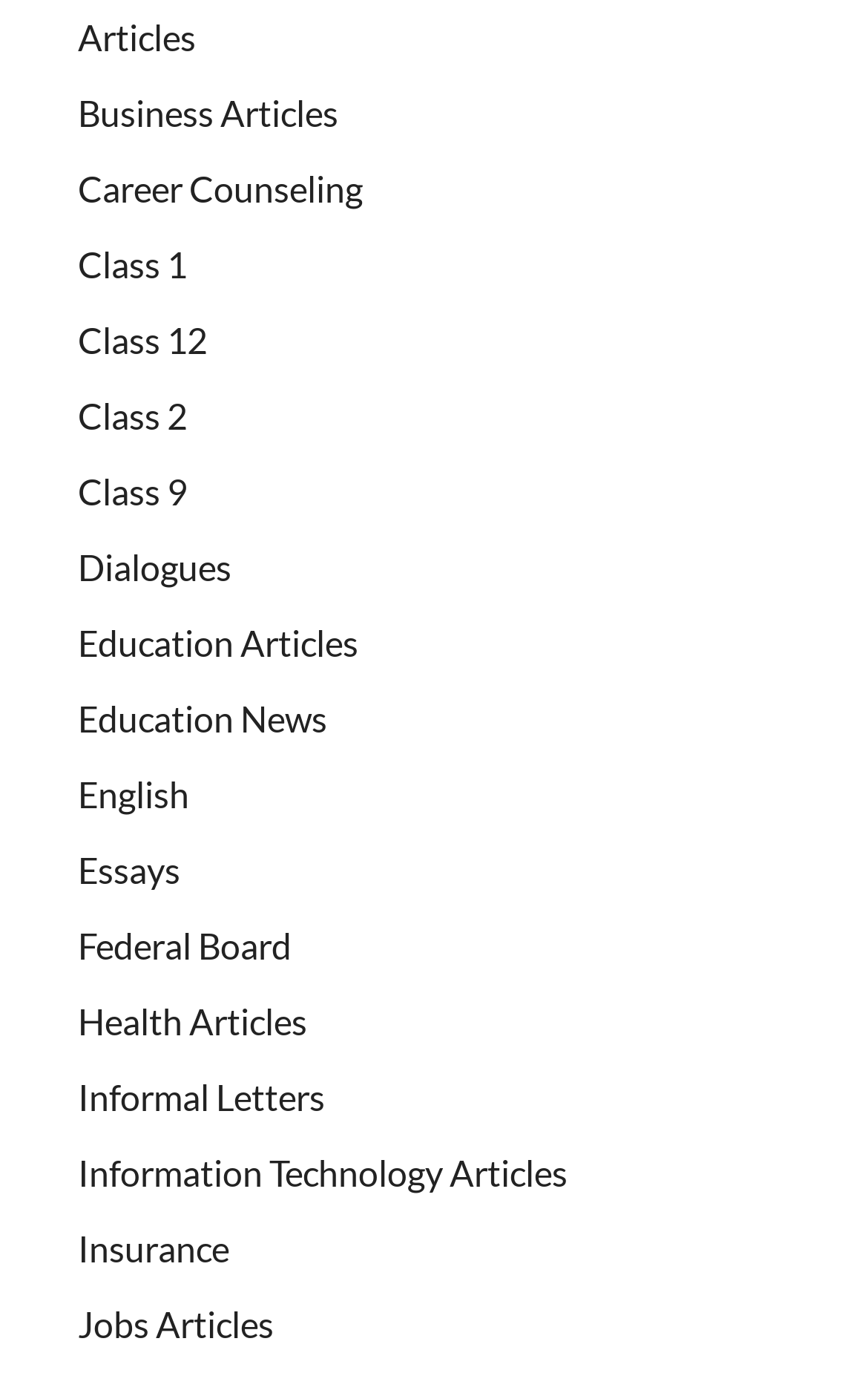Mark the bounding box of the element that matches the following description: "Information Technology Articles".

[0.09, 0.838, 0.654, 0.869]